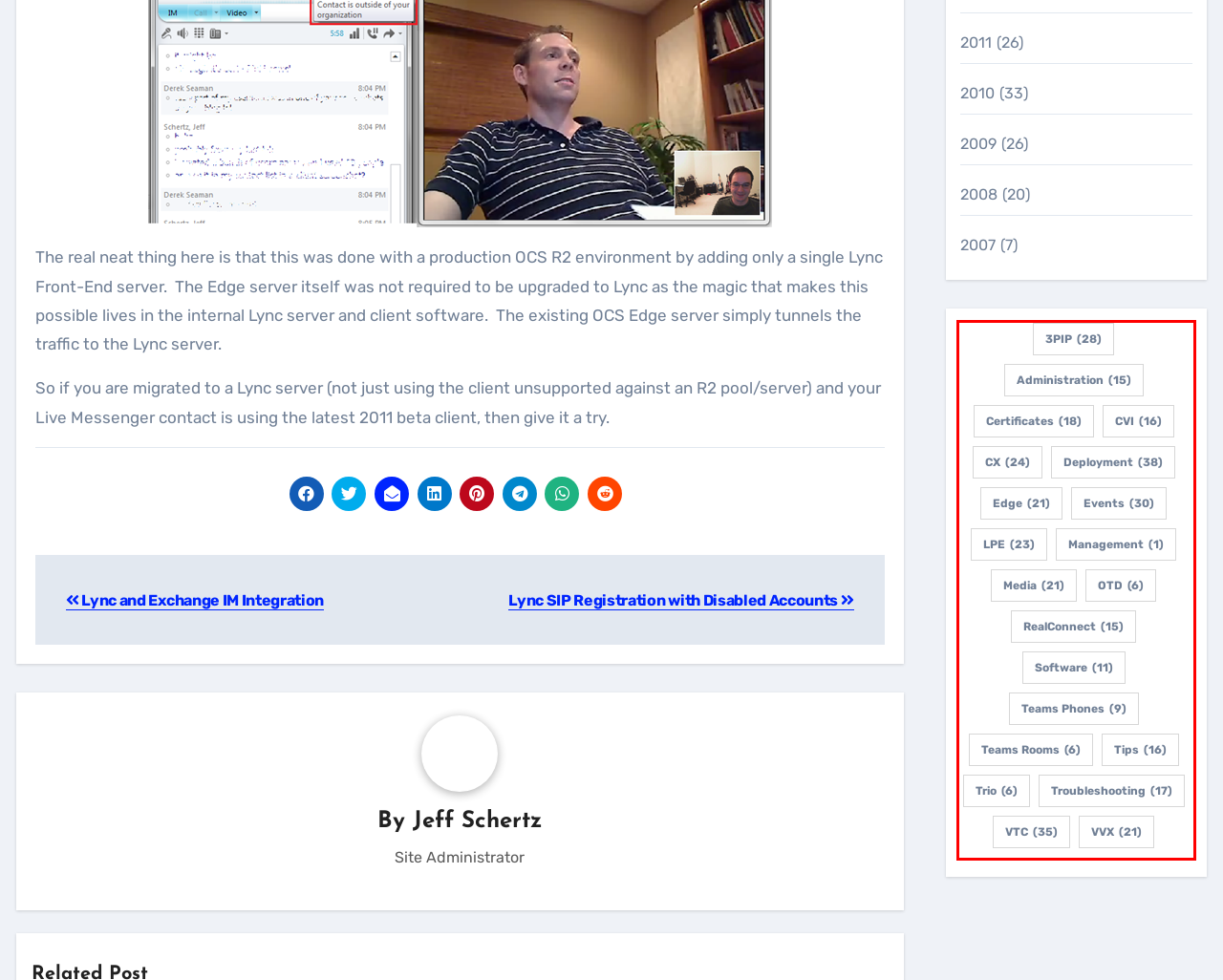Given a webpage screenshot, identify the text inside the red bounding box using OCR and extract it.

3PIP(28) Administration(15) Certificates(18) CVI(16) CX(24) Deployment(38) Edge(21) Events(30) LPE(23) Management(1) Media(21) OTD(6) RealConnect(15) Software(11) Teams Phones(9) Teams Rooms(6) Tips(16) Trio(6) Troubleshooting(17) VTC(35) VVX(21)